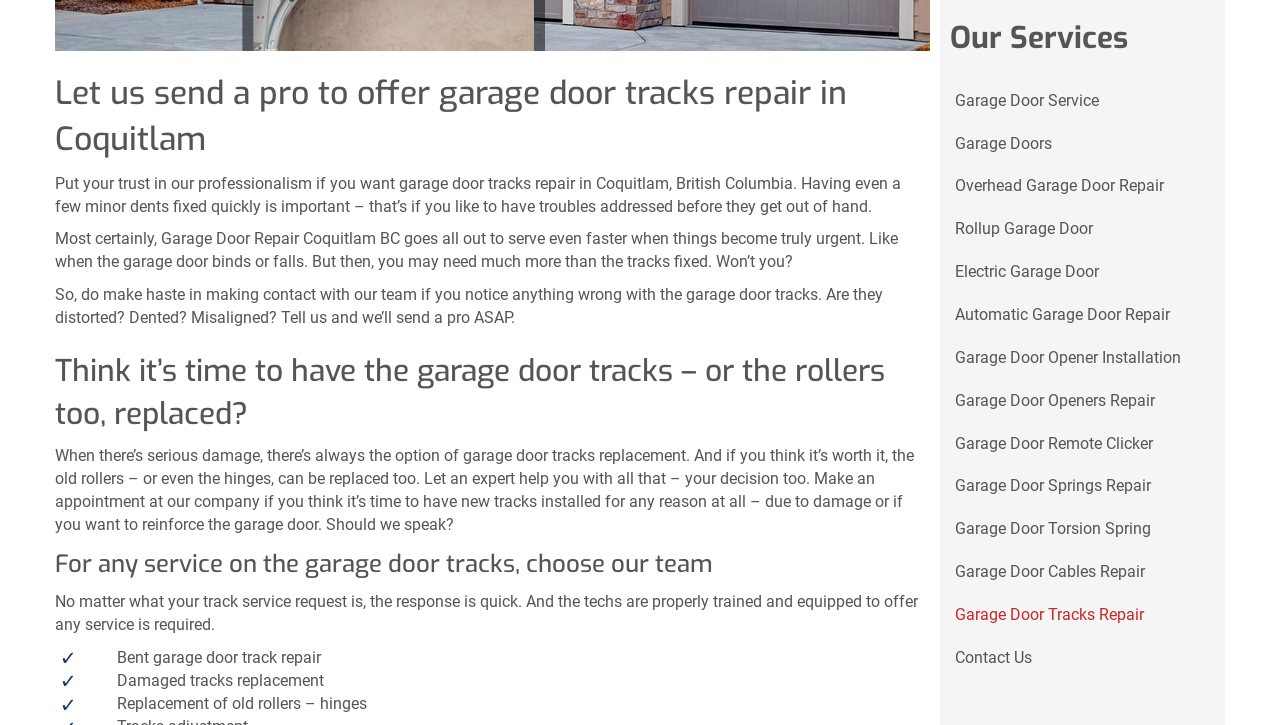Please identify the coordinates of the bounding box that should be clicked to fulfill this instruction: "Click on 'Garage Door Tracks Repair' link".

[0.734, 0.819, 0.905, 0.878]